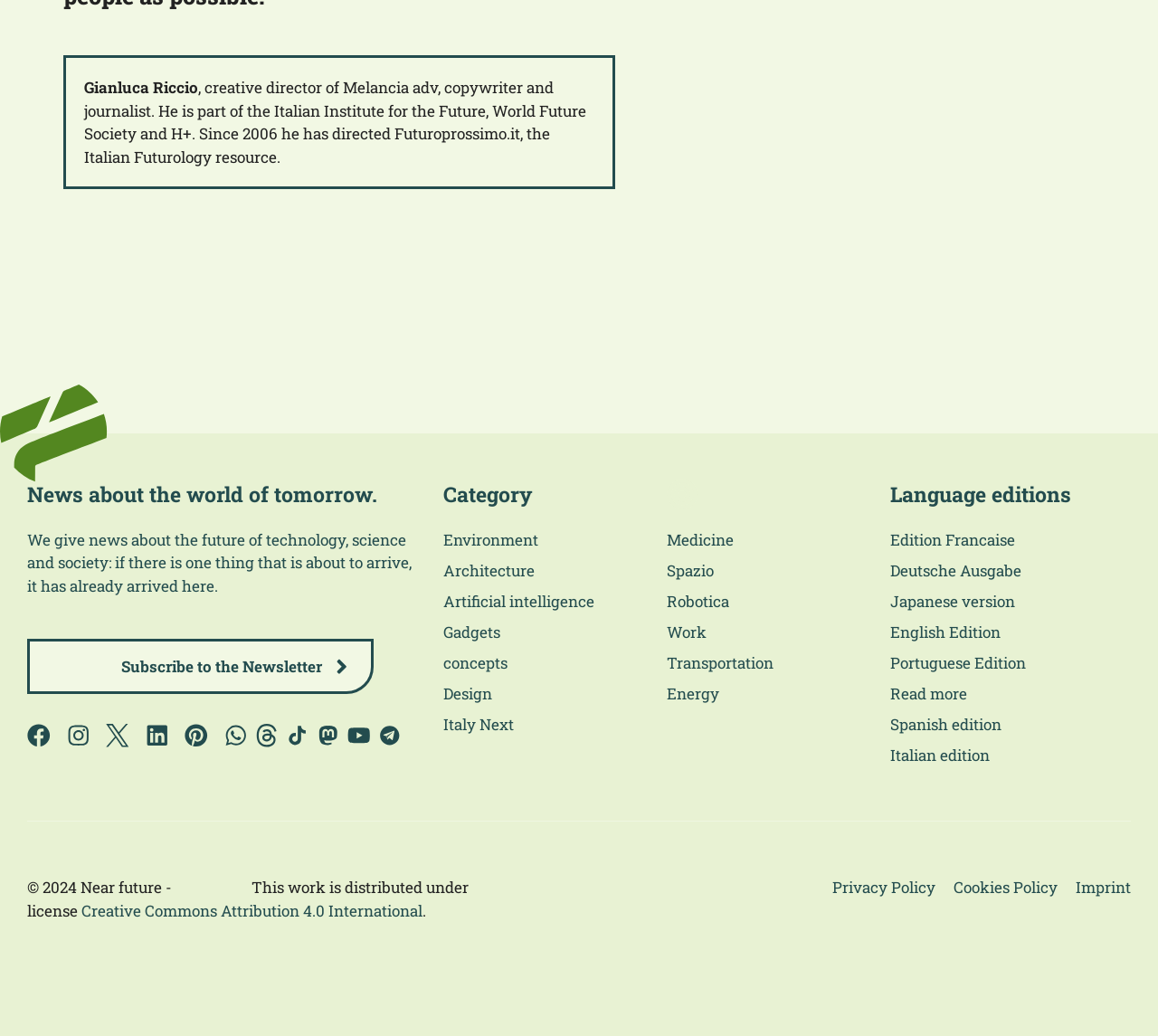Please determine the bounding box coordinates of the element's region to click for the following instruction: "Subscribe to the Newsletter".

[0.023, 0.616, 0.323, 0.67]